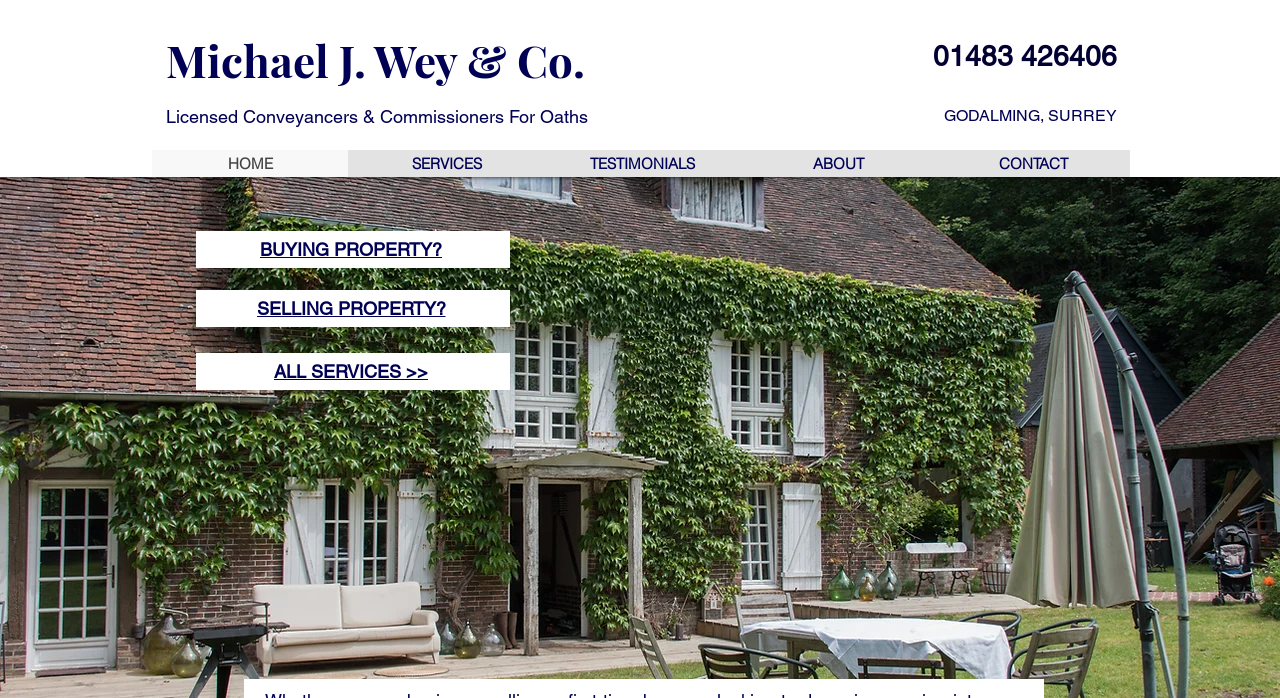What is the phone number of Michael J. Wey & Co.?
Please describe in detail the information shown in the image to answer the question.

The phone number is displayed as a heading on the webpage, which is '01483 426406'.